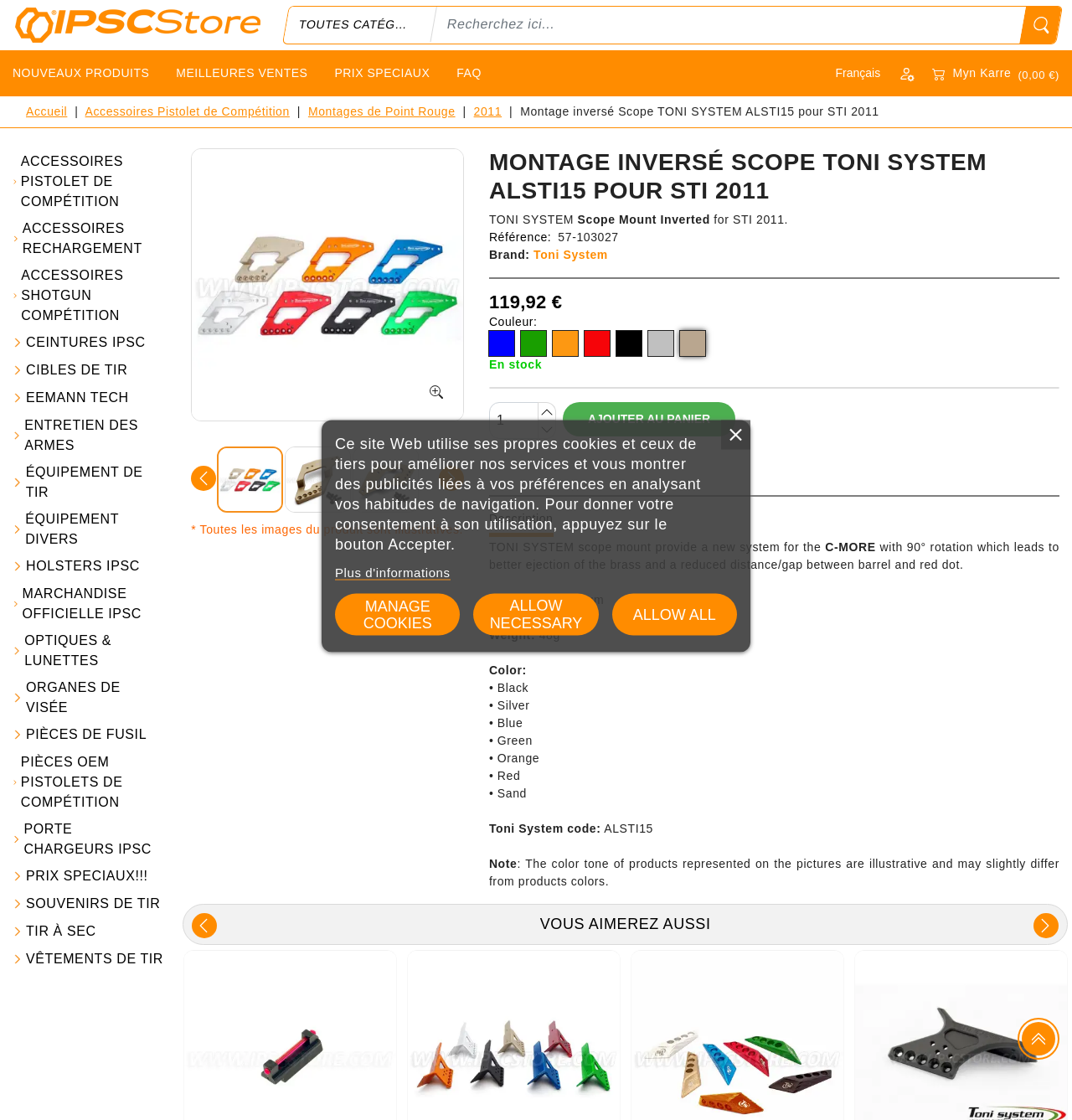What language is the website currently in?
Based on the screenshot, give a detailed explanation to answer the question.

I inferred the answer by looking at the button element with the text 'Français' and the fact that many of the other text elements on the page are in French. This suggests that the website is currently in French language mode.